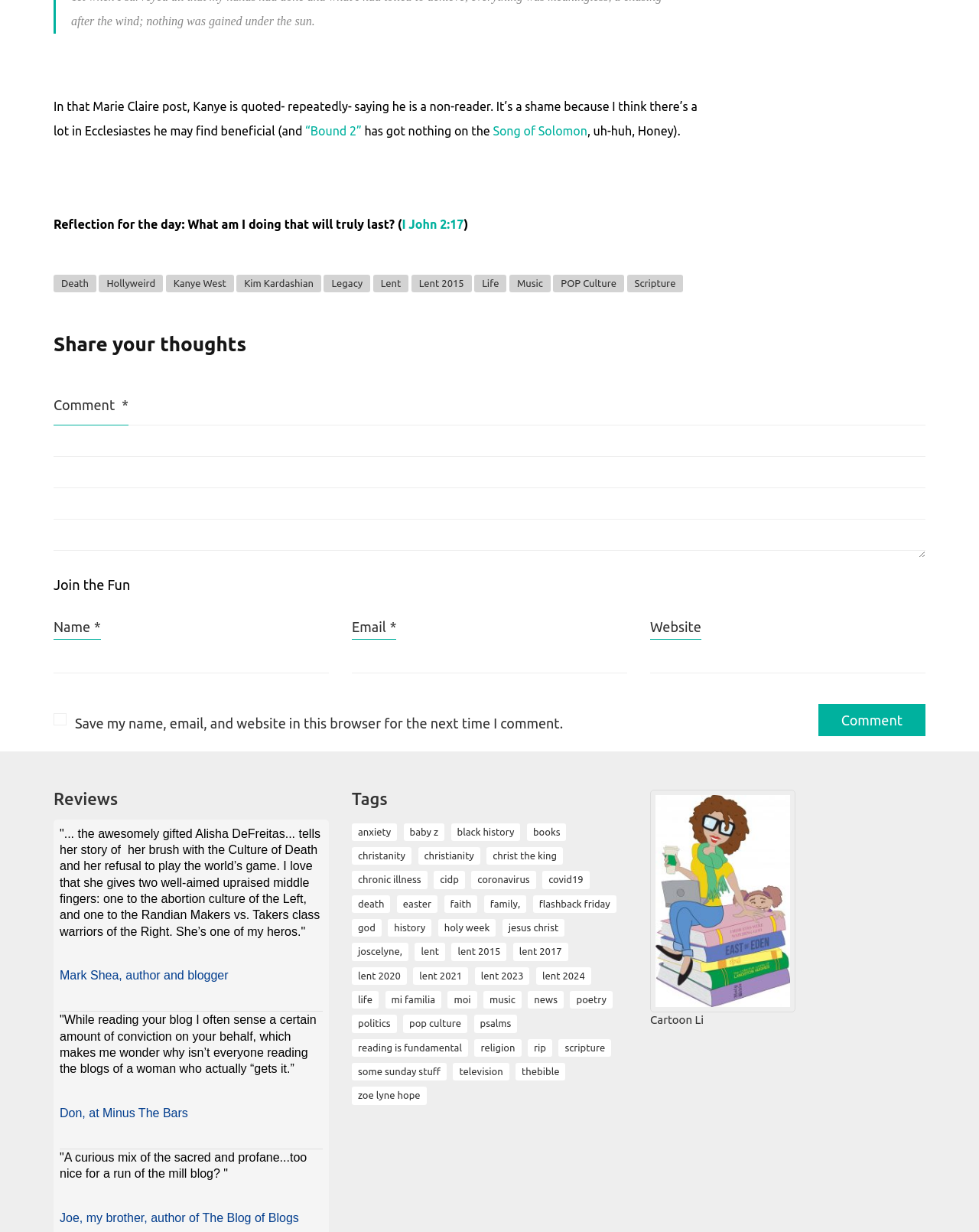Locate the bounding box coordinates of the item that should be clicked to fulfill the instruction: "Enter your name in the 'Name' field".

[0.055, 0.519, 0.336, 0.546]